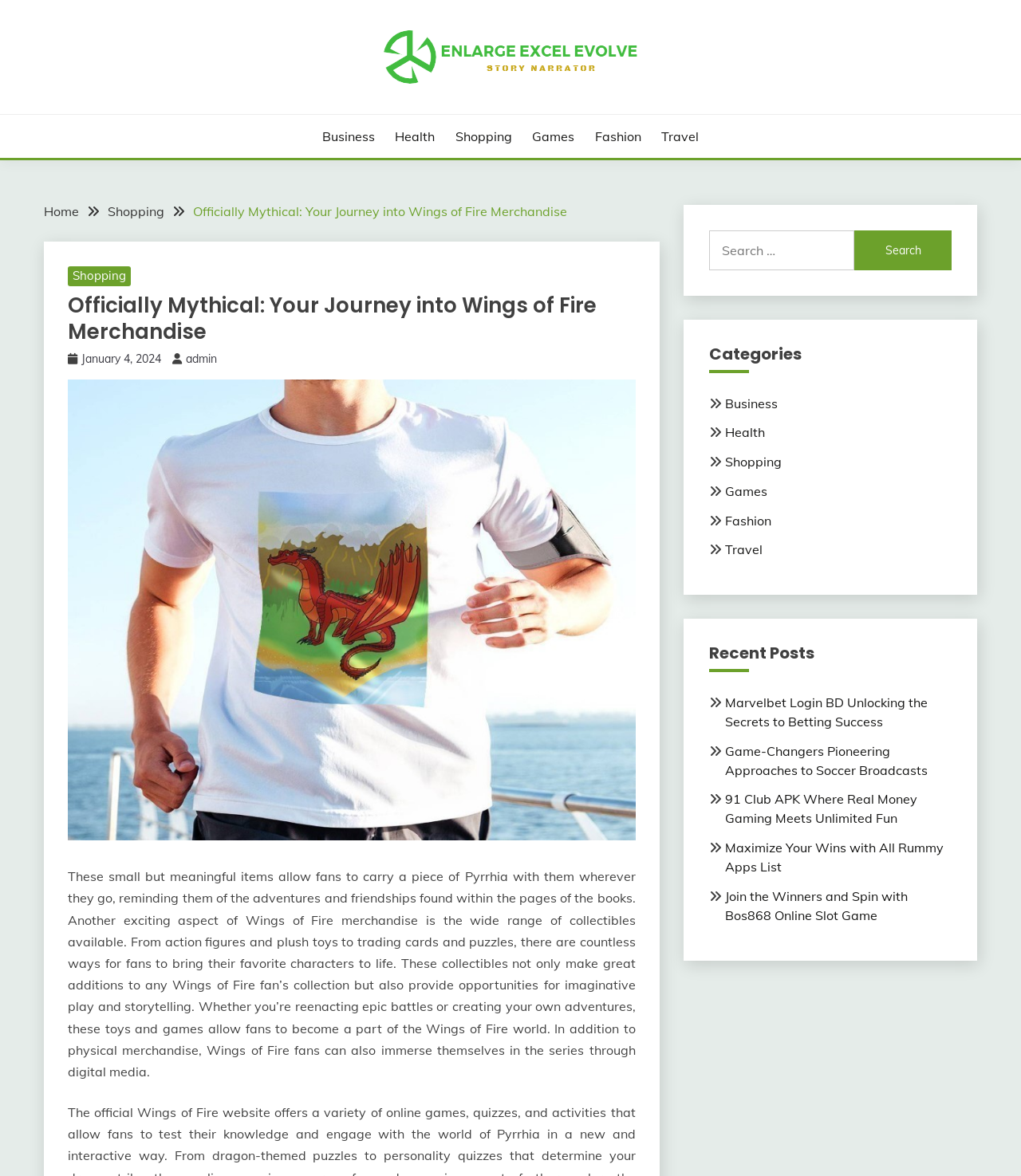Construct a comprehensive description capturing every detail on the webpage.

This webpage is an online store for Wings of Fire merchandise, with a focus on collectibles and immersive experiences. At the top, there is a prominent link to "Enlarge Excel Evolve" accompanied by an image, and a smaller text "Story Narrator" to its right. Below this, there are six category links: Business, Health, Shopping, Games, Fashion, and Travel, arranged horizontally.

Further down, there is a navigation section with breadcrumbs, showing the current page's location within the website. Below this, there is a heading that reads "Officially Mythical: Your Journey into Wings of Fire Merchandise", followed by a link to "Shopping" and a timestamp "January 4, 2024". 

To the right of this section, there is a large image that takes up most of the width of the page, with a descriptive text below it. The text explains that the merchandise allows fans to carry a piece of the Wings of Fire world with them, and that there are various collectibles available, such as action figures, plush toys, trading cards, and puzzles.

On the right side of the page, there is a search bar with a button, and below it, a section labeled "Categories" with the same six category links as above. Below this, there is a "Recent Posts" section with five links to various articles, including "Marvelbet Login BD Unlocking the Secrets to Betting Success" and "Join the Winners and Spin with Bos868 Online Slot Game".